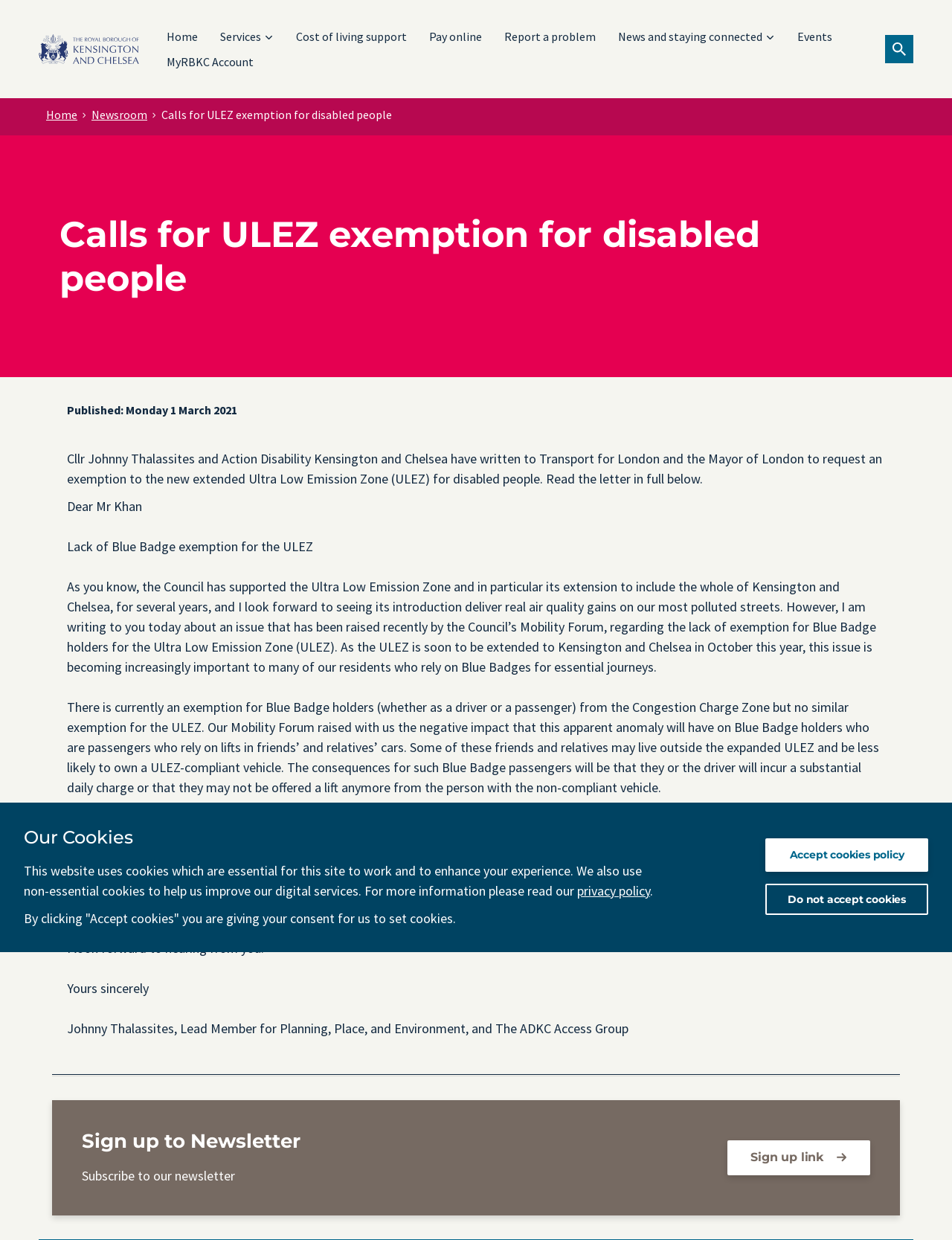What is the date of publication of the article?
Give a detailed and exhaustive answer to the question.

I found the answer by reading the article content, specifically the part that says 'Published: Monday 1 March 2021'.